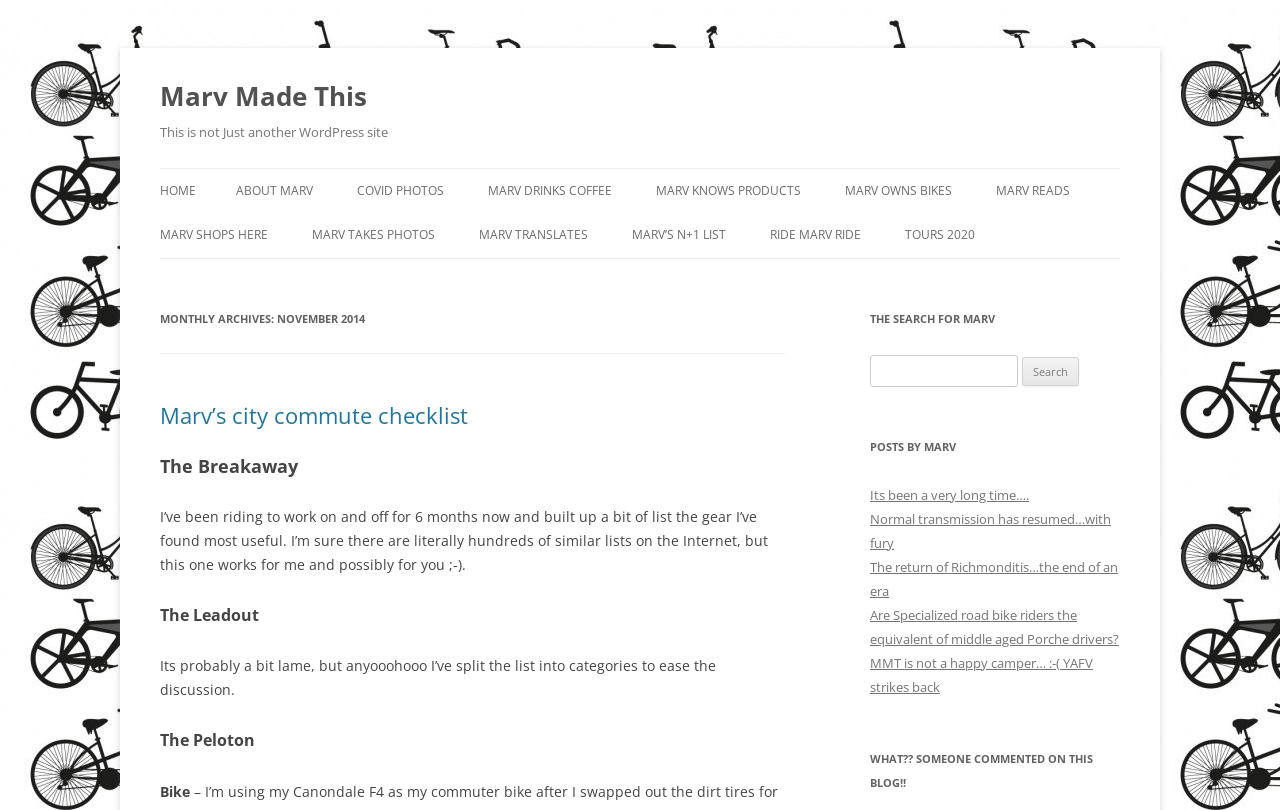What is the headline of the webpage?

Marv Made This